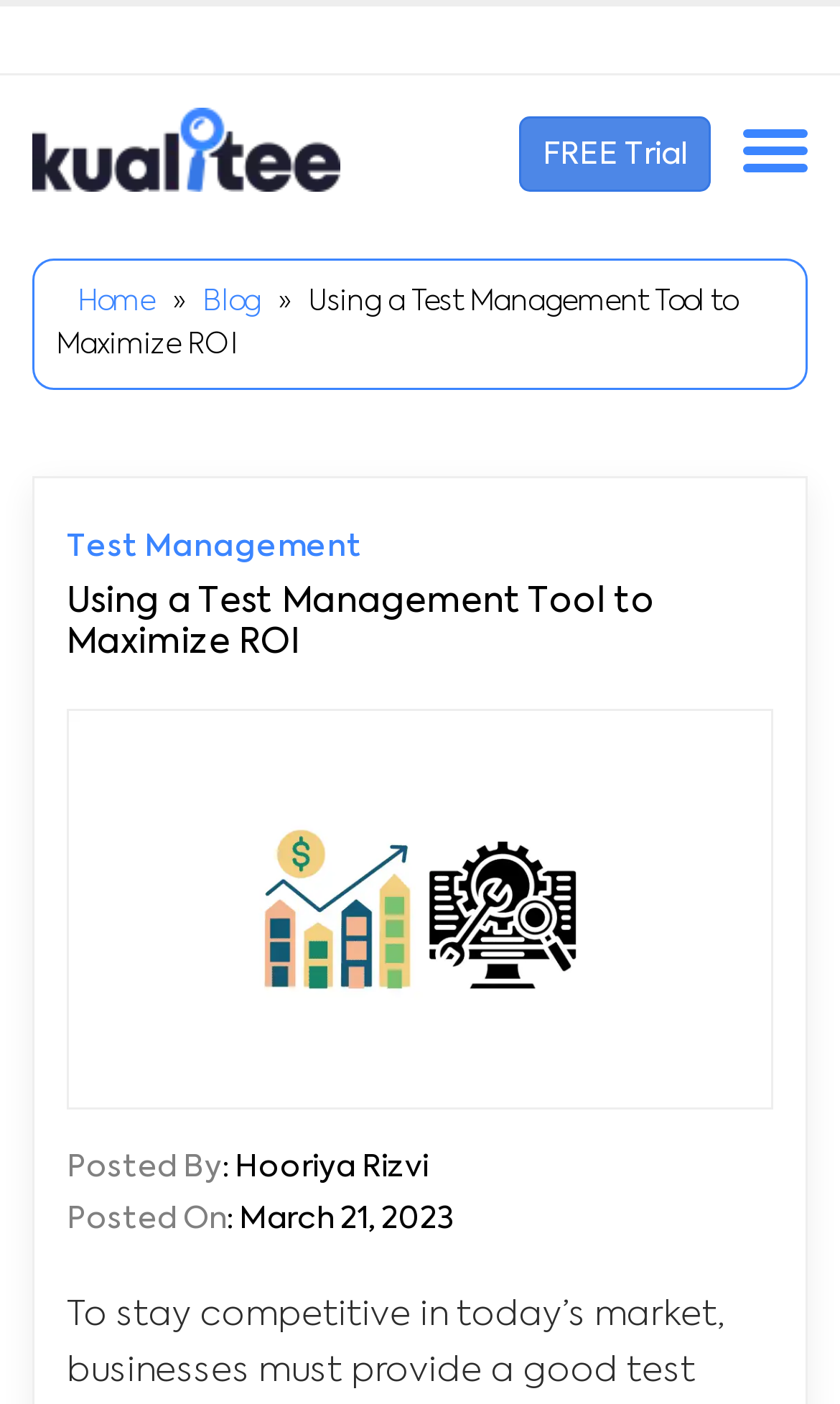Who wrote the article?
Using the image, give a concise answer in the form of a single word or short phrase.

Hooriya Rizvi